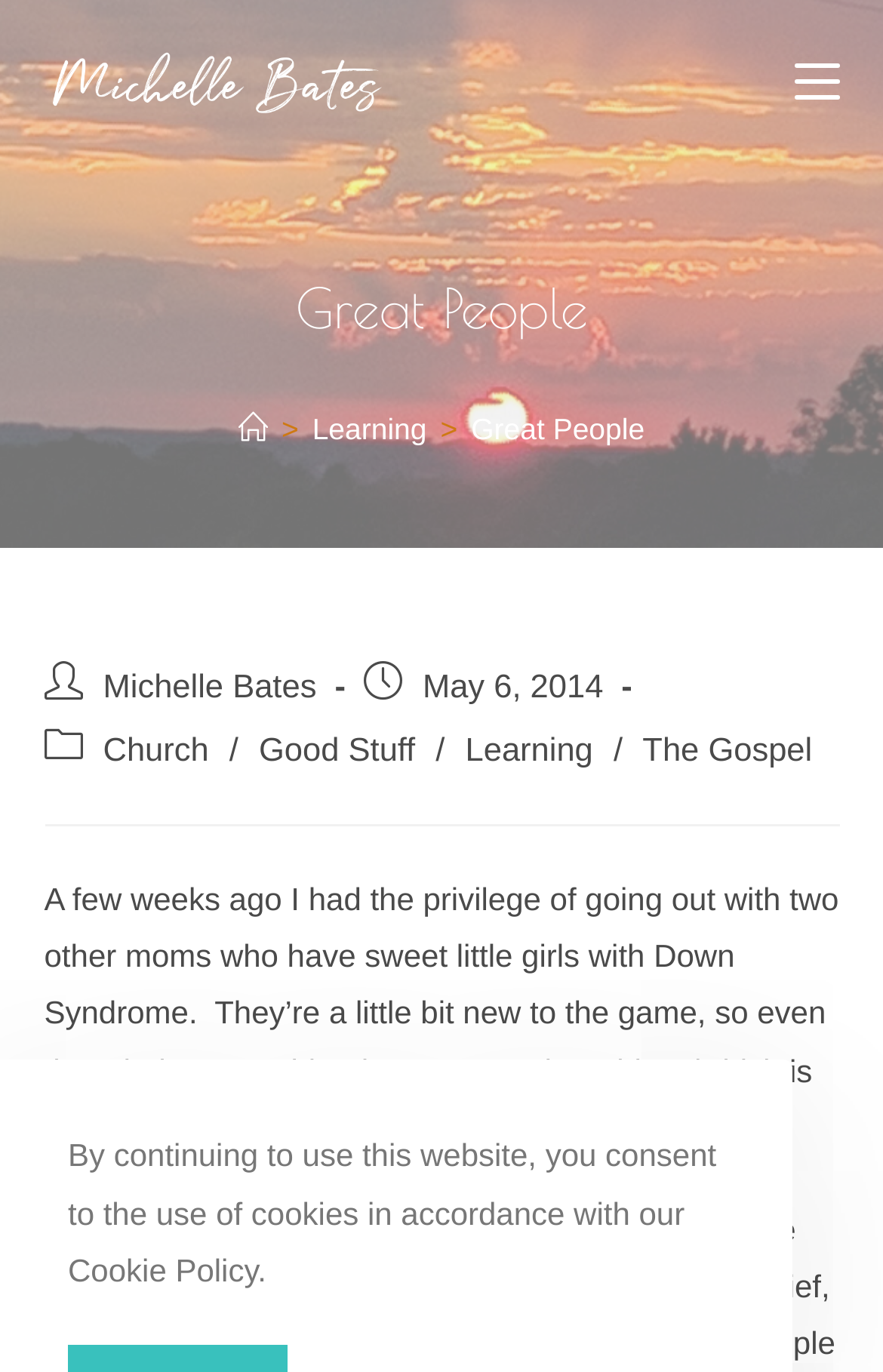Using the information shown in the image, answer the question with as much detail as possible: What is the category of the link 'Good Stuff'?

I found a navigation element with breadcrumbs, and the link 'Good Stuff' is categorized under 'Learning' based on its position in the breadcrumbs.